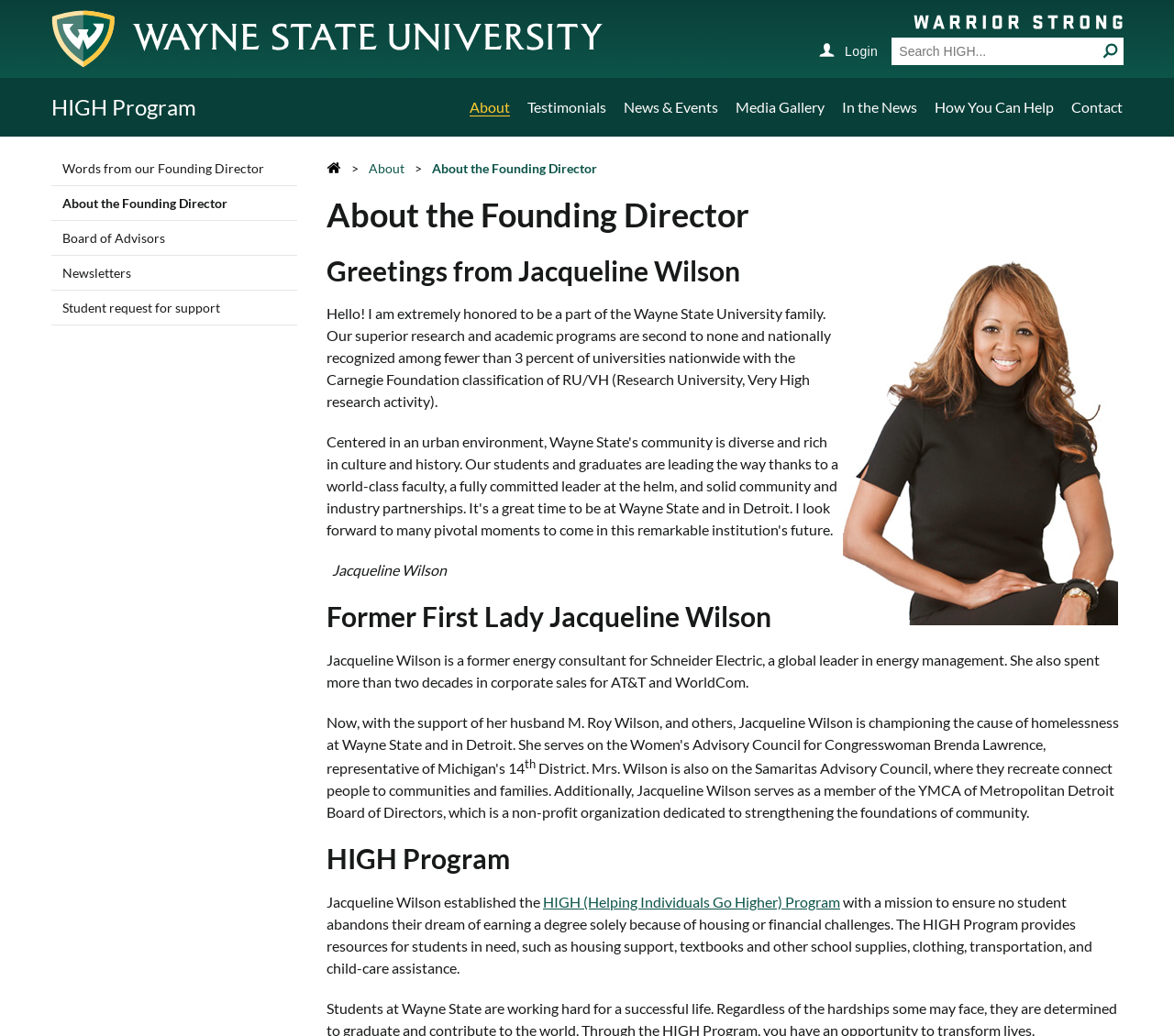Who is the founding director?
Based on the visual information, provide a detailed and comprehensive answer.

I found the answer by reading the text under the heading 'About the Founding Director', which mentions 'Greetings from Jacqueline Wilson'.